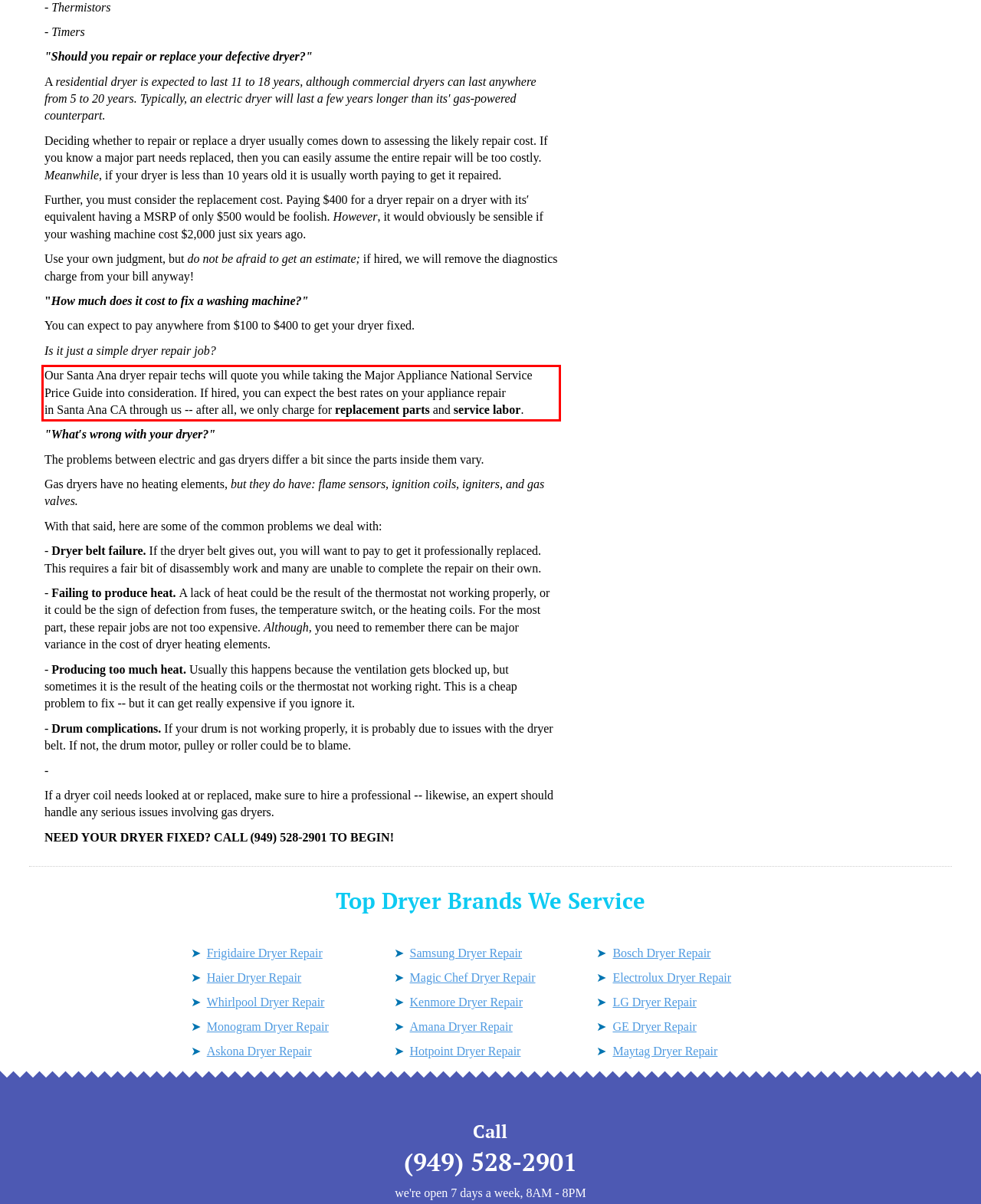Examine the webpage screenshot and use OCR to recognize and output the text within the red bounding box.

Our Santa Ana dryer repair techs will quote you while taking the Major Appliance National Service Price Guide into consideration. If hired, you can expect the best rates on your appliance repair in Santa Ana CA through us -- after all, we only charge for replacement parts and service labor.